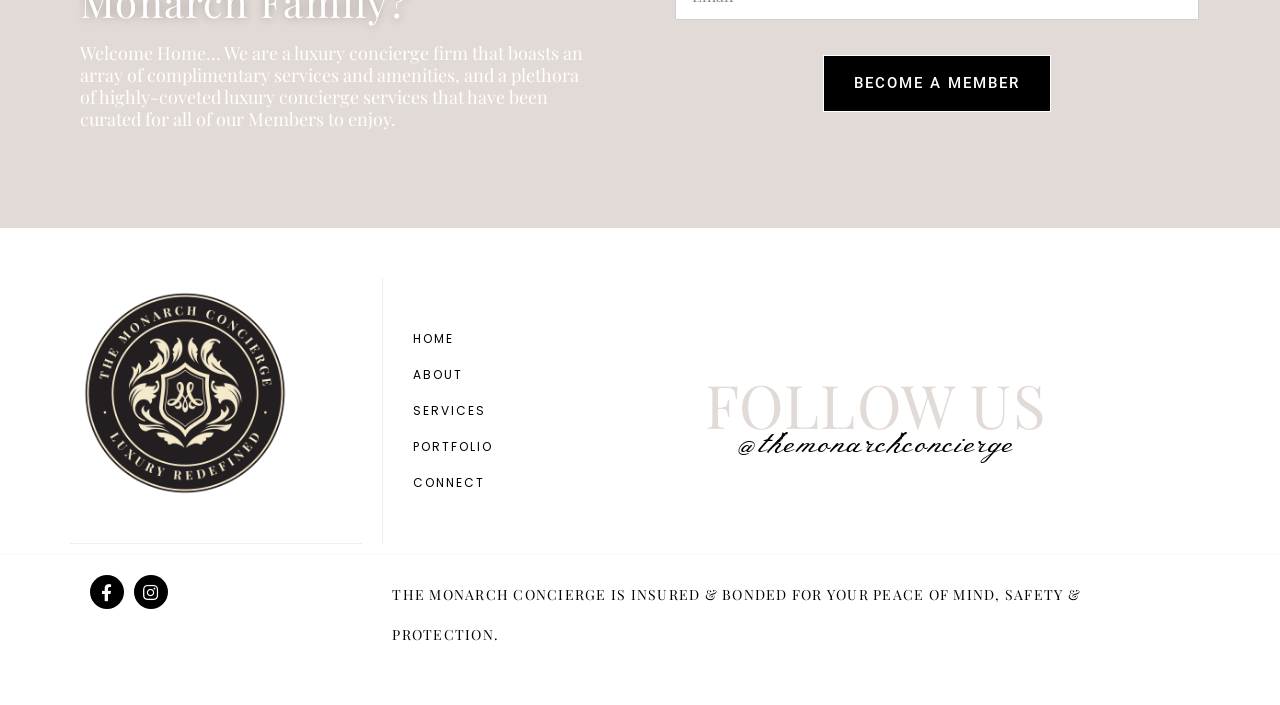What can be done on this webpage?
Using the information from the image, answer the question thoroughly.

This question can be answered by looking at the button element at the top of the webpage, which says 'BECOME A MEMBER', indicating that users can sign up for membership on this webpage.